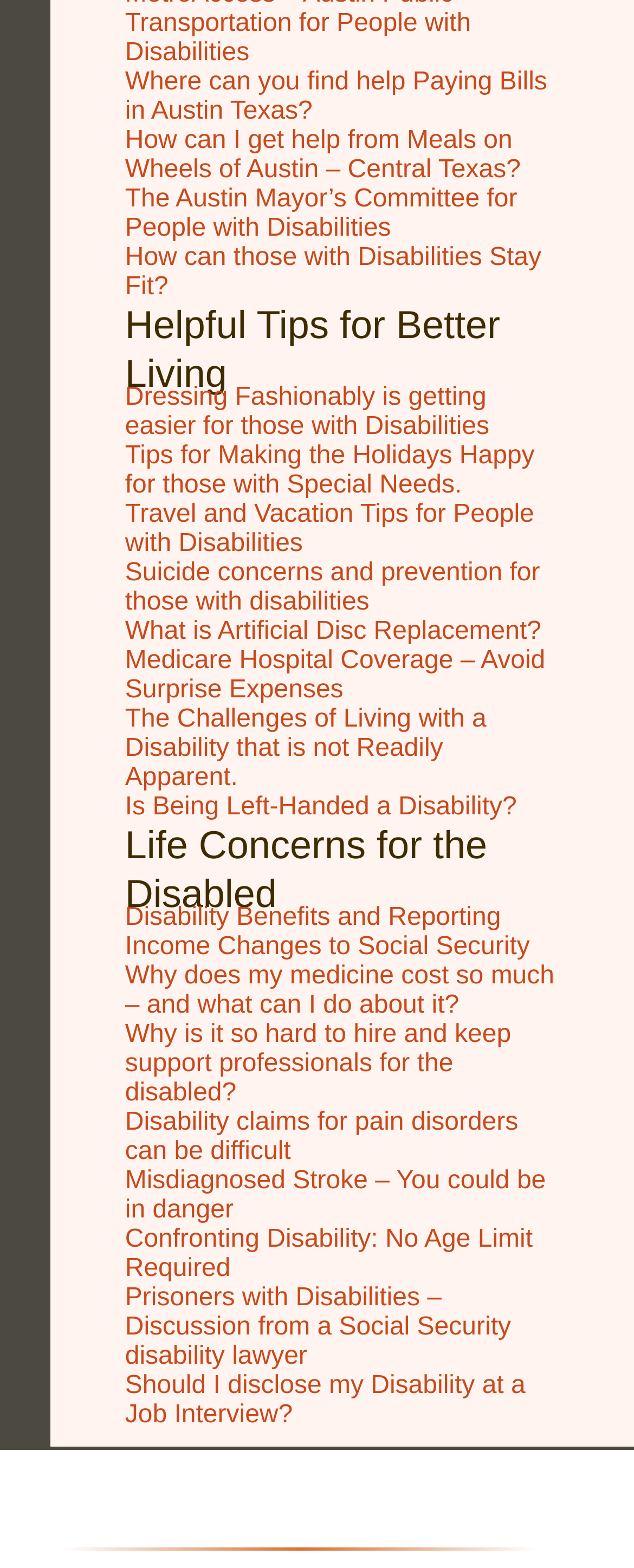What is the topic of the first link?
Refer to the image and give a detailed answer to the question.

The first link on the webpage has the text 'Where can you find help Paying Bills in Austin Texas?' which suggests that the topic of this link is related to finding help with paying bills in Austin, Texas.